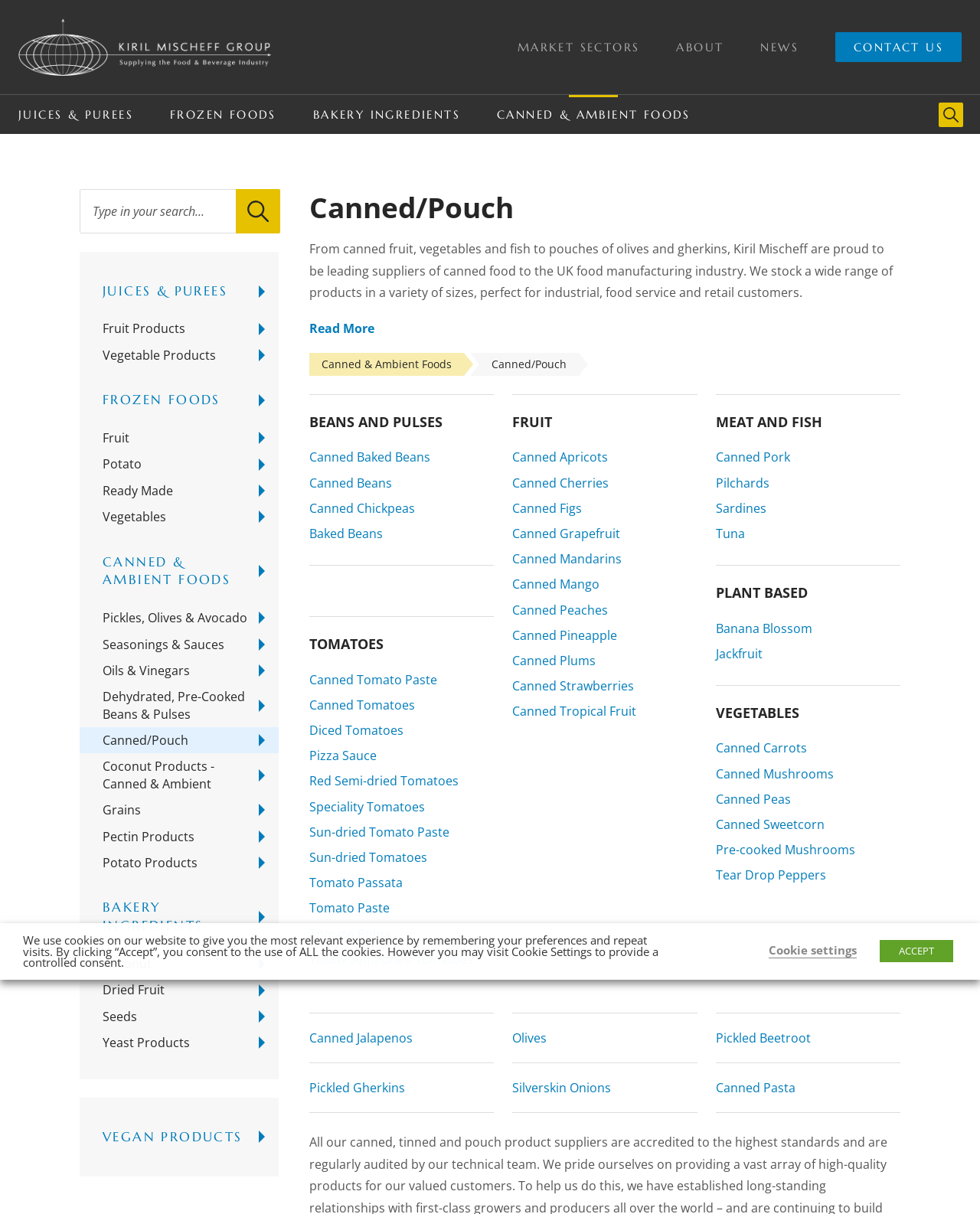What is the category of 'Pilchards'?
Please respond to the question thoroughly and include all relevant details.

The link 'Pilchards' is listed under the heading 'MEAT AND FISH', which suggests that 'Pilchards' belongs to the meat and fish category.